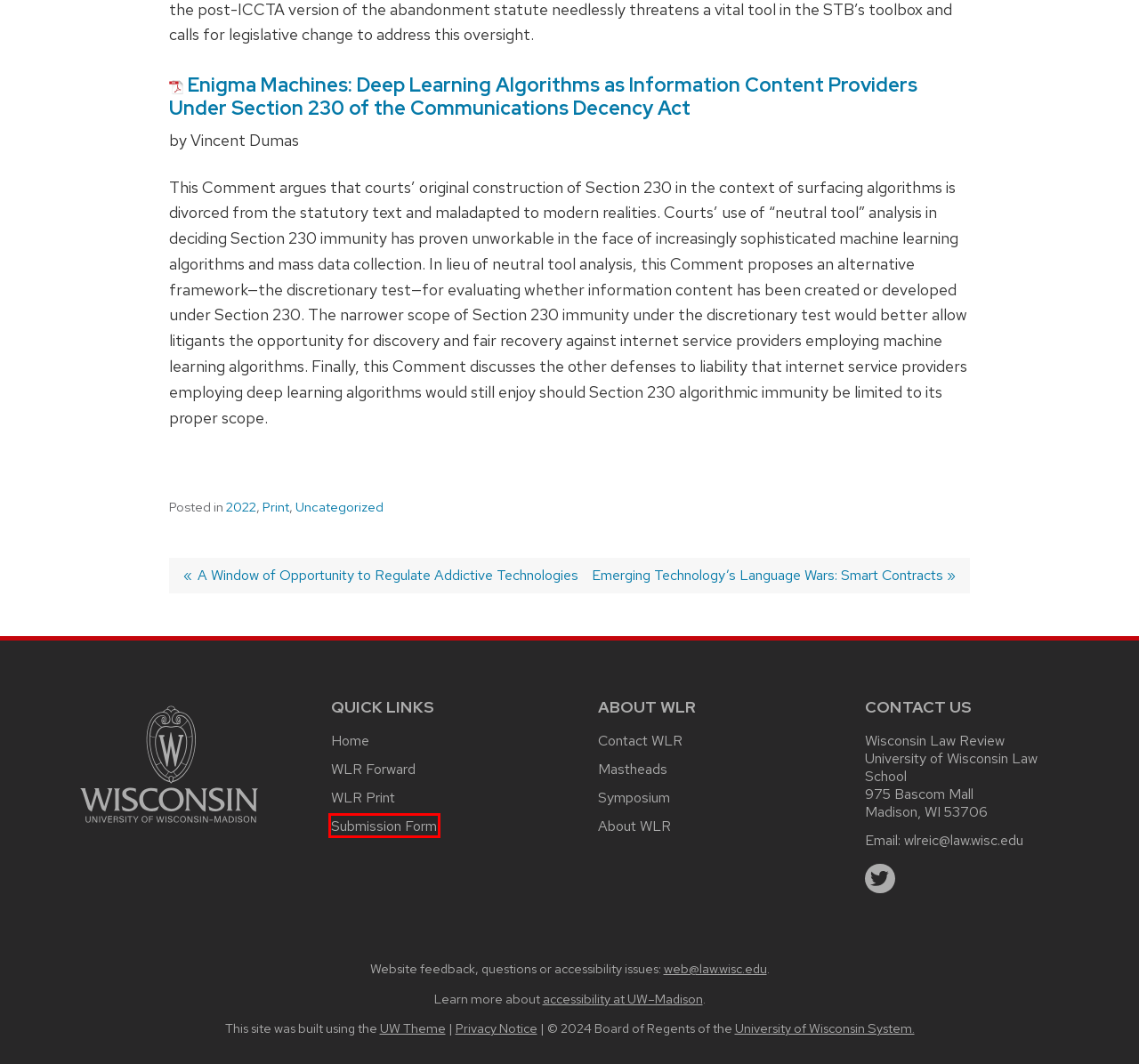Look at the screenshot of a webpage that includes a red bounding box around a UI element. Select the most appropriate webpage description that matches the page seen after clicking the highlighted element. Here are the candidates:
A. Accessibility @ UW-Madison – Working to create an accessible university – UW–Madison
B. Emerging Technology’s Language Wars: Smart Contracts – Wisconsin Law Review – UW–Madison
C. Uncategorized – Wisconsin Law Review – UW–Madison
D. Print – Wisconsin Law Review – UW–Madison
E. Universities of Wisconsin - Unlimited Opportunity
F. Submission Form – Wisconsin Law Review – UW–Madison
G. 2022 – Wisconsin Law Review – UW–Madison
H. A Window of Opportunity to Regulate Addictive Technologies – Wisconsin Law Review – UW–Madison

F